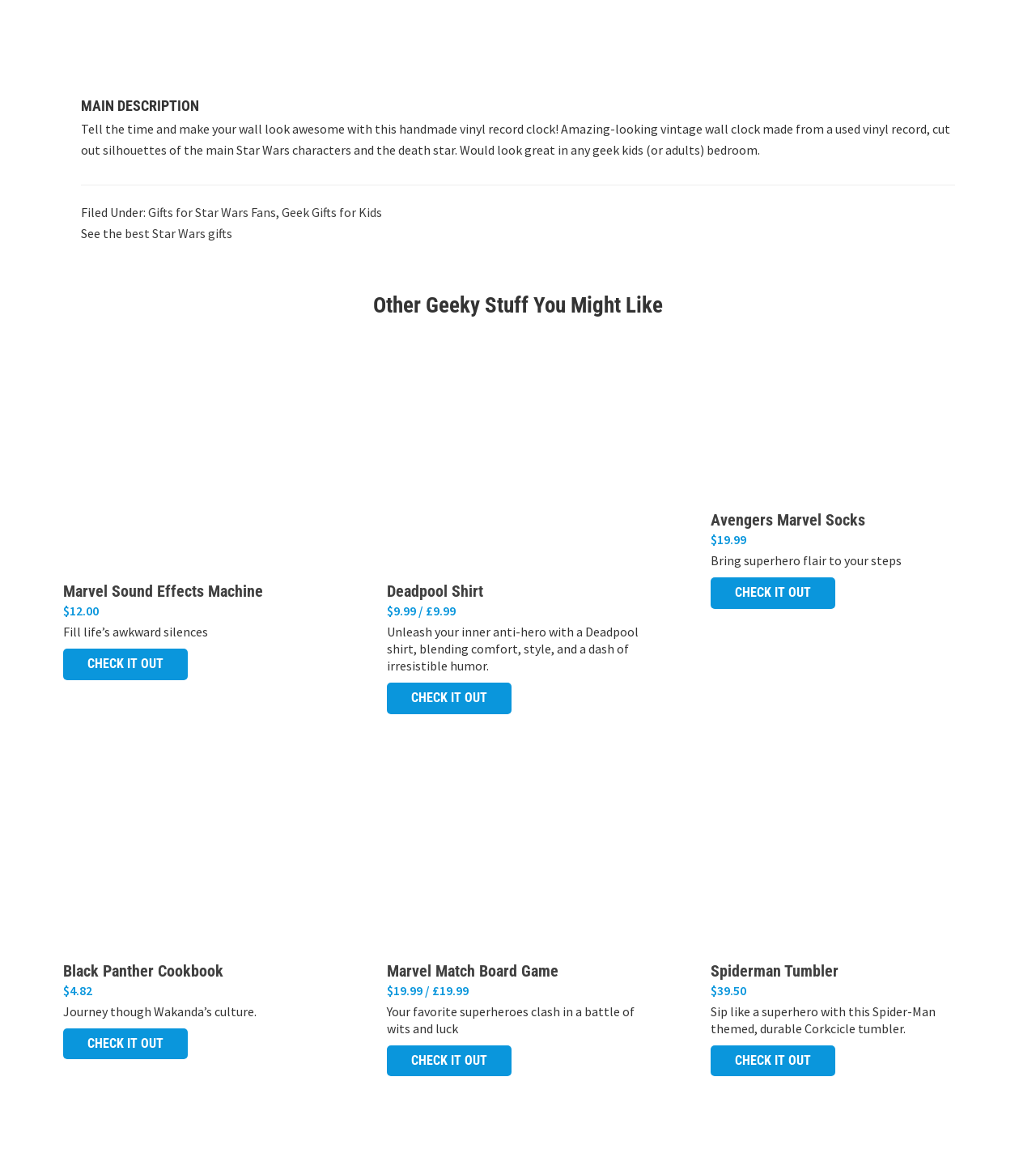Using the description "Check it out", predict the bounding box of the relevant HTML element.

[0.373, 0.588, 0.494, 0.615]